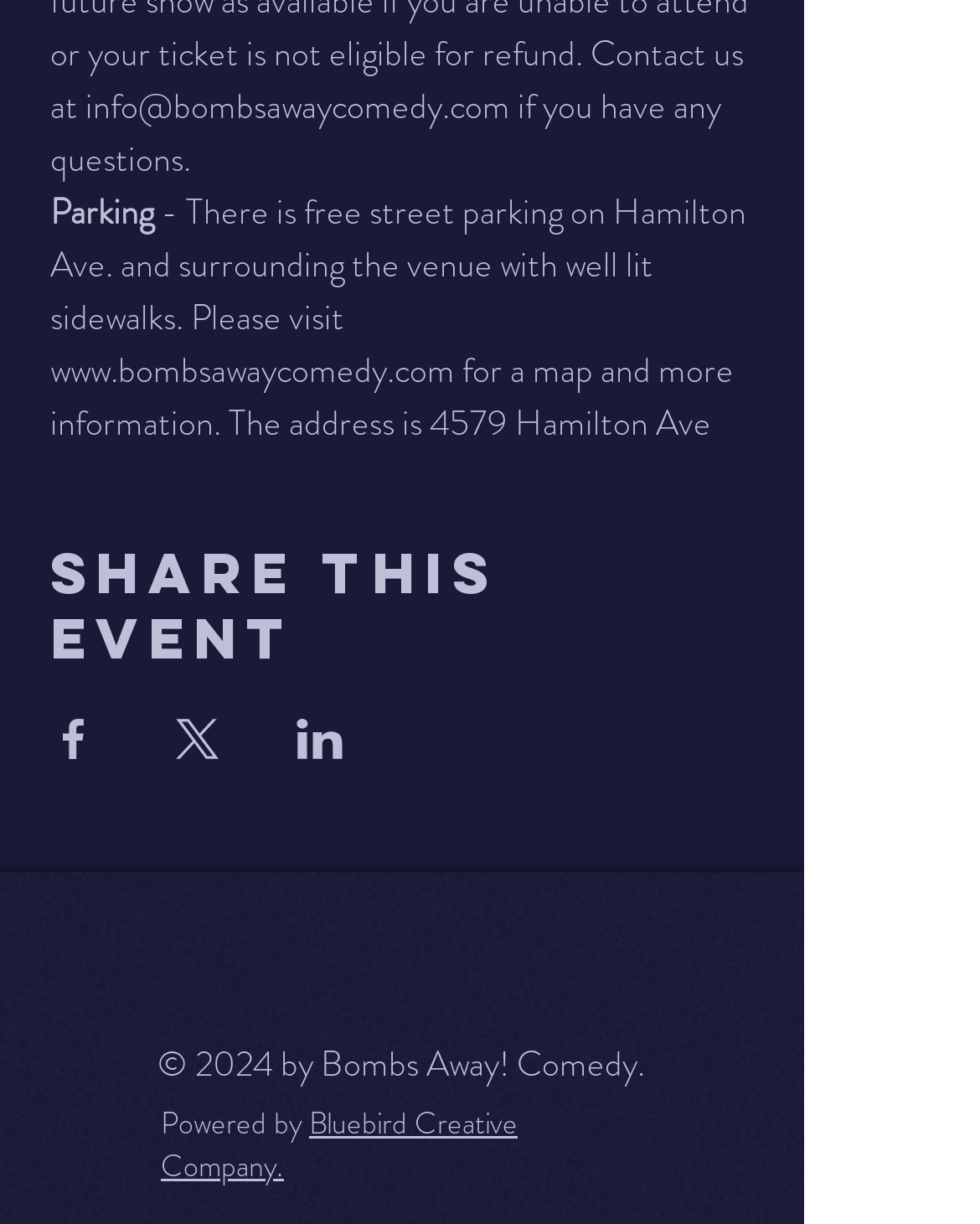Use a single word or phrase to answer the following:
What is the year of the copyright?

2024